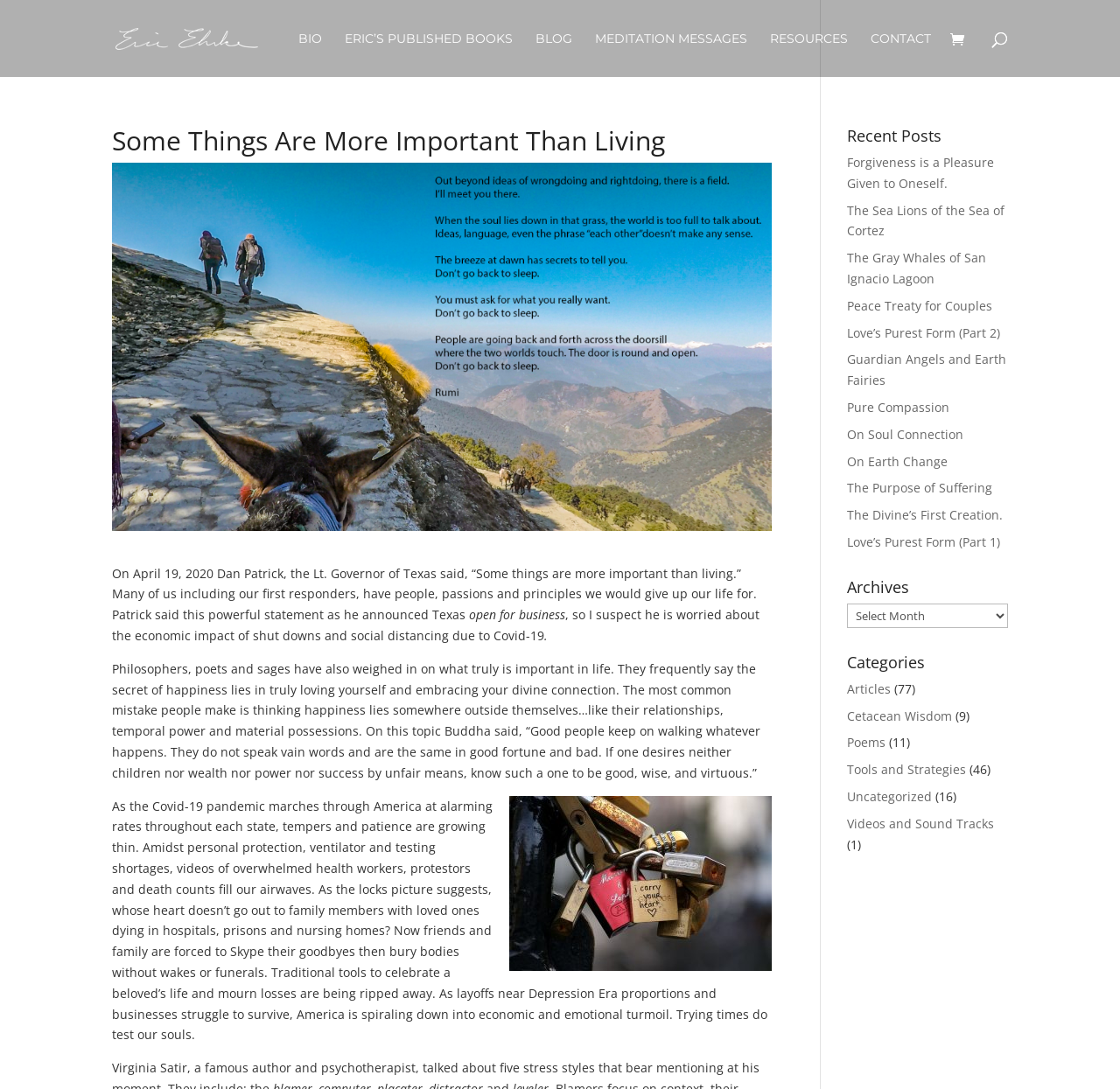What is the topic of the blog posts?
Please provide a comprehensive answer based on the details in the screenshot.

The blog posts listed under 'Recent Posts' have titles that suggest they are related to spirituality, self-reflection, and personal growth, such as 'Forgiveness is a Pleasure Given to Oneself', 'Love’s Purest Form', and 'The Purpose of Suffering'.